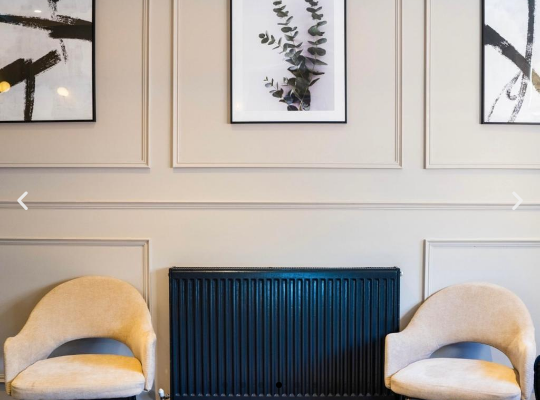Please provide a brief answer to the question using only one word or phrase: 
What type of designs are featured in the framed artworks?

abstract and botanical